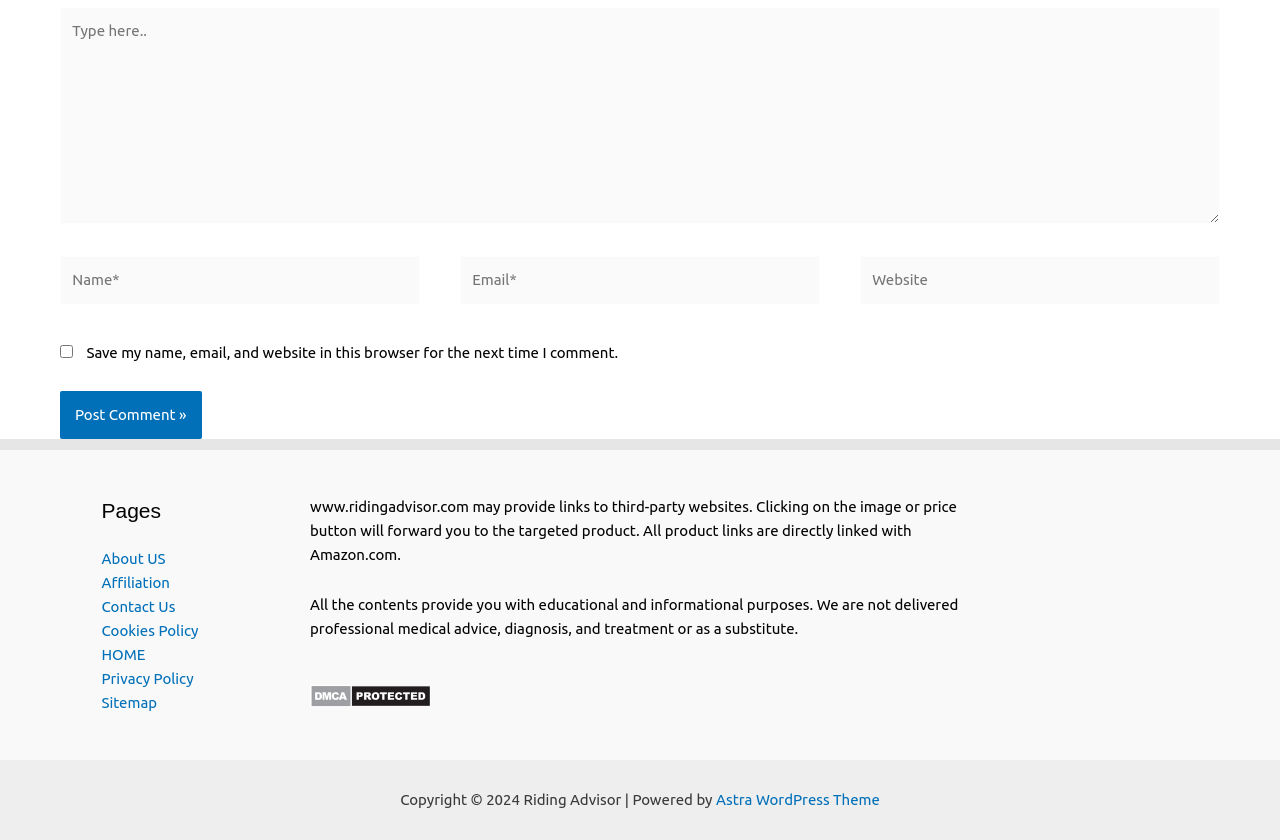Show the bounding box coordinates of the element that should be clicked to complete the task: "Click the post comment button".

[0.047, 0.465, 0.157, 0.522]